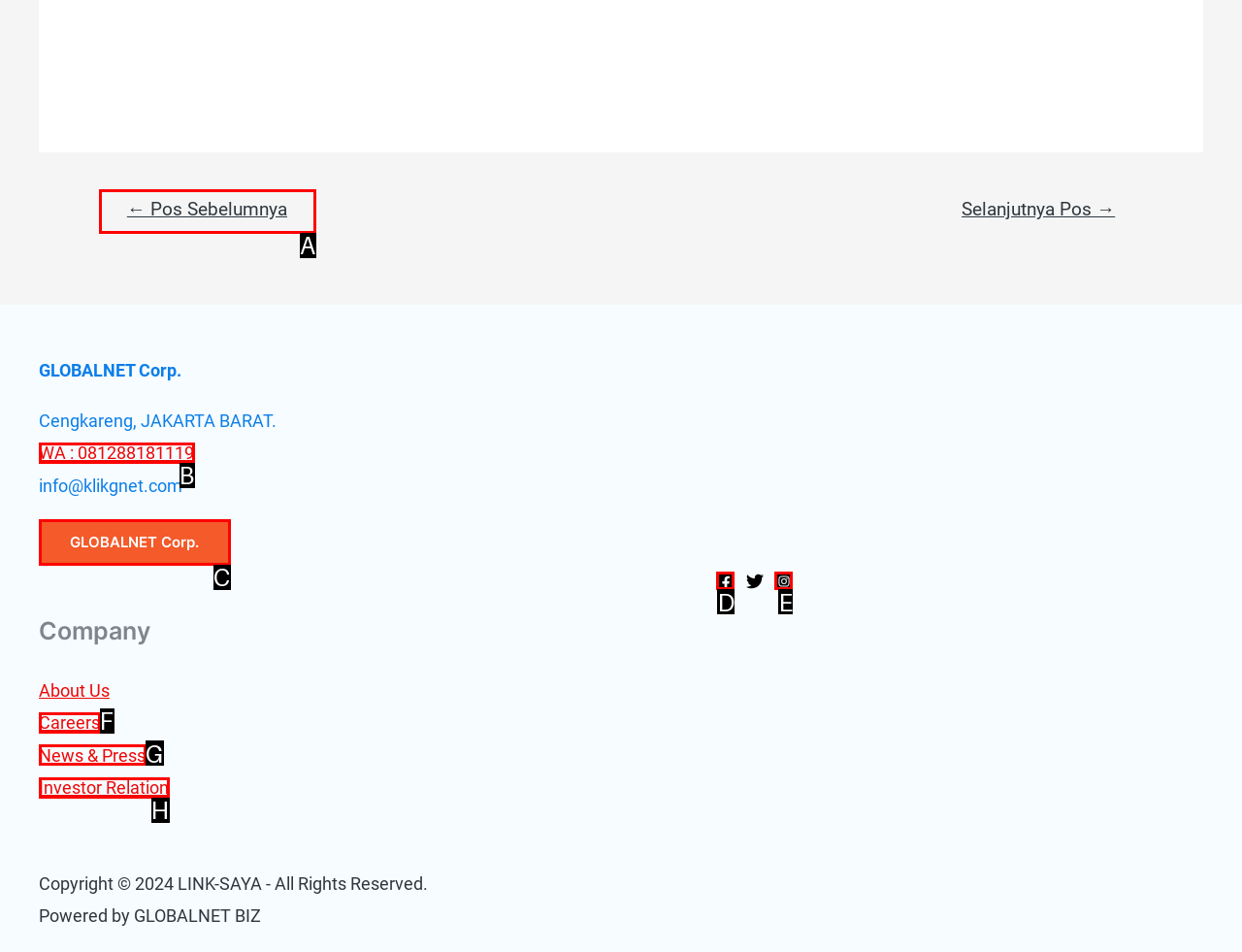Which option should be clicked to complete this task: Go to previous position
Reply with the letter of the correct choice from the given choices.

A